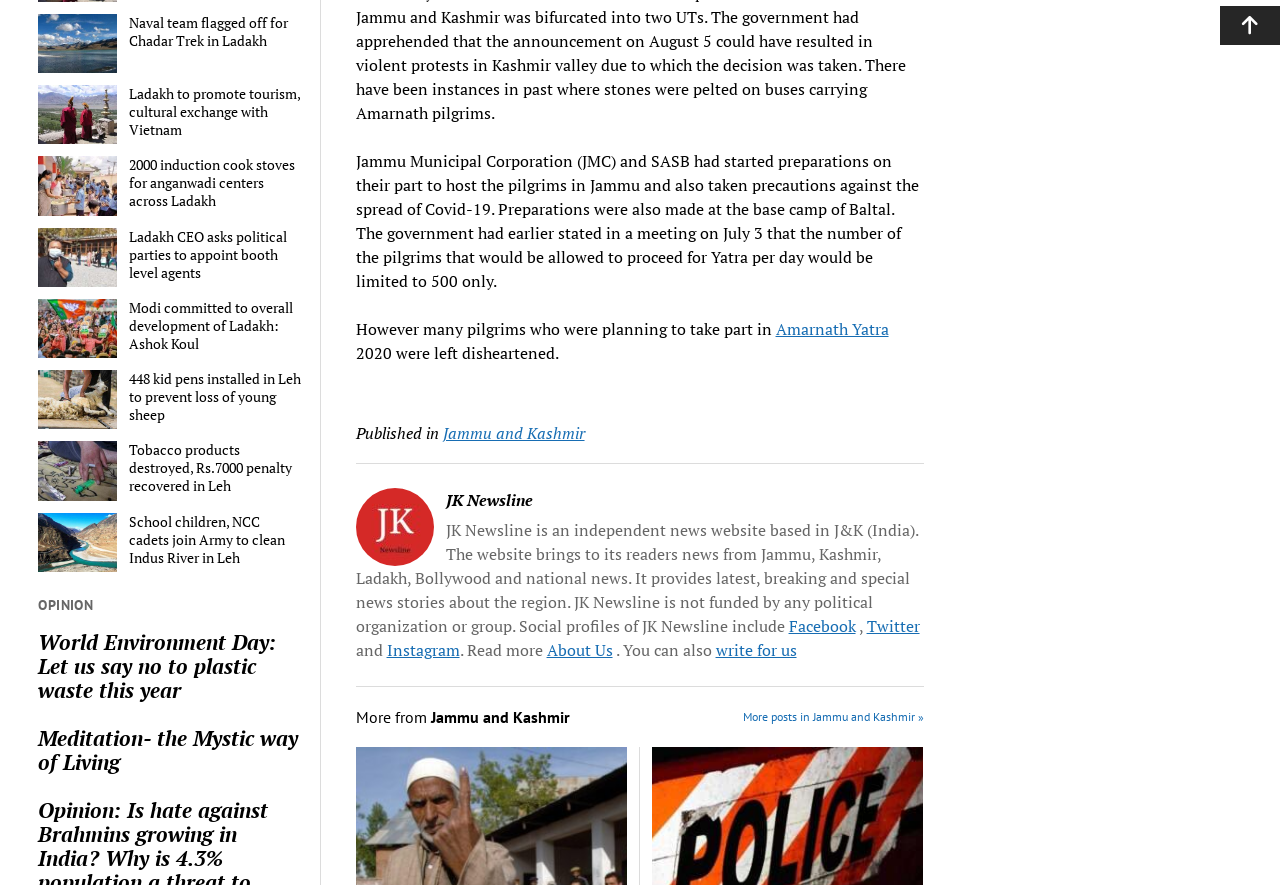Highlight the bounding box coordinates of the region I should click on to meet the following instruction: "Follow JK Newsline on Facebook".

[0.616, 0.695, 0.668, 0.72]